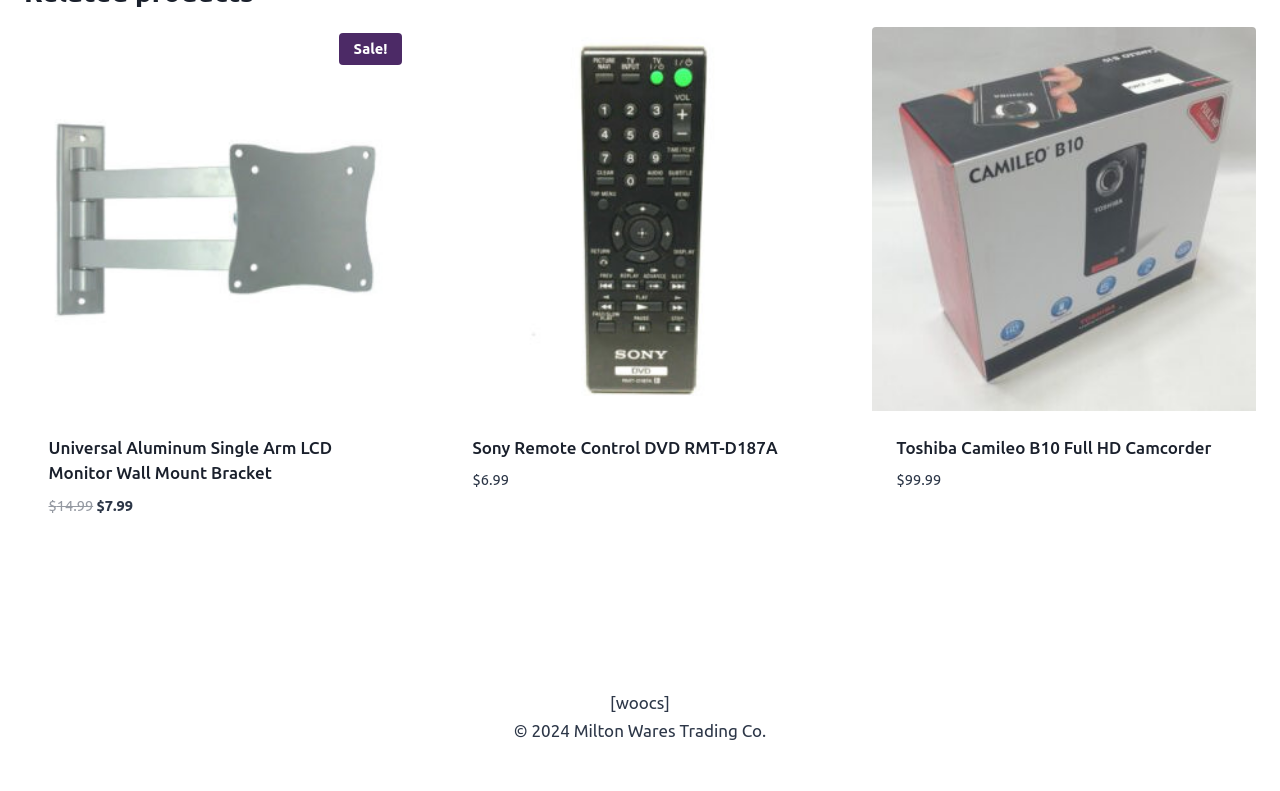How many products are displayed on this webpage?
Look at the image and answer the question with a single word or phrase.

3